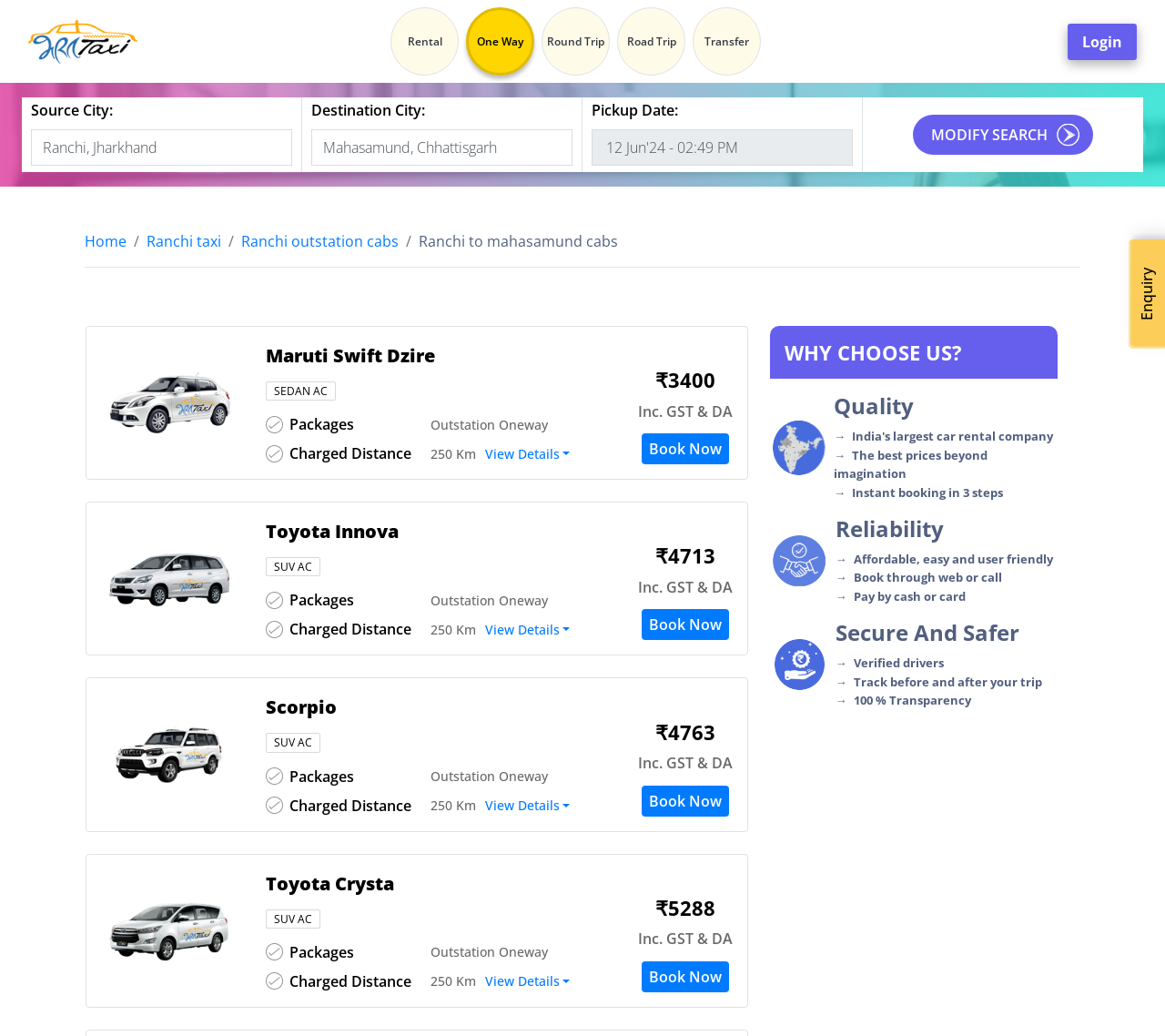Pinpoint the bounding box coordinates of the clickable area necessary to execute the following instruction: "Book a sedan AC taxi". The coordinates should be given as four float numbers between 0 and 1, namely [left, top, right, bottom].

[0.551, 0.418, 0.626, 0.448]